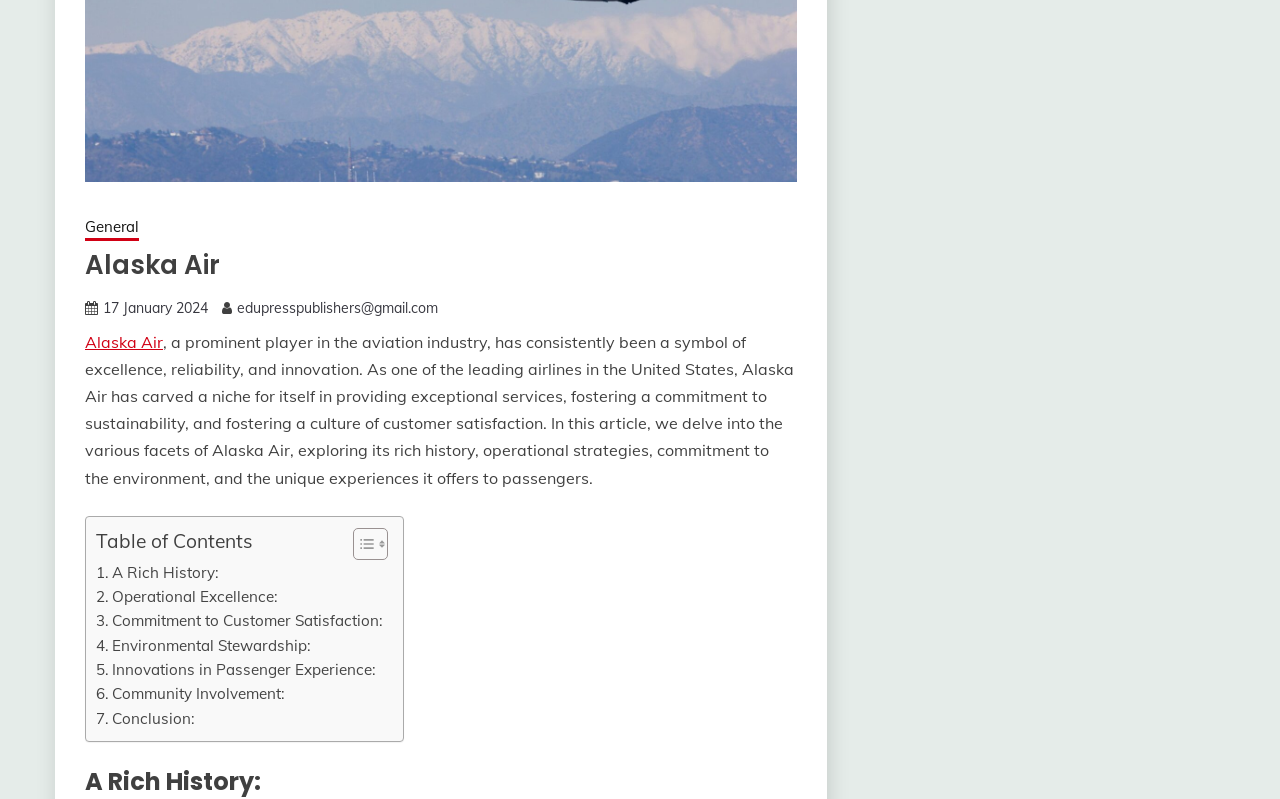Identify the bounding box of the UI element that matches this description: "A Rich History:".

[0.075, 0.702, 0.171, 0.732]